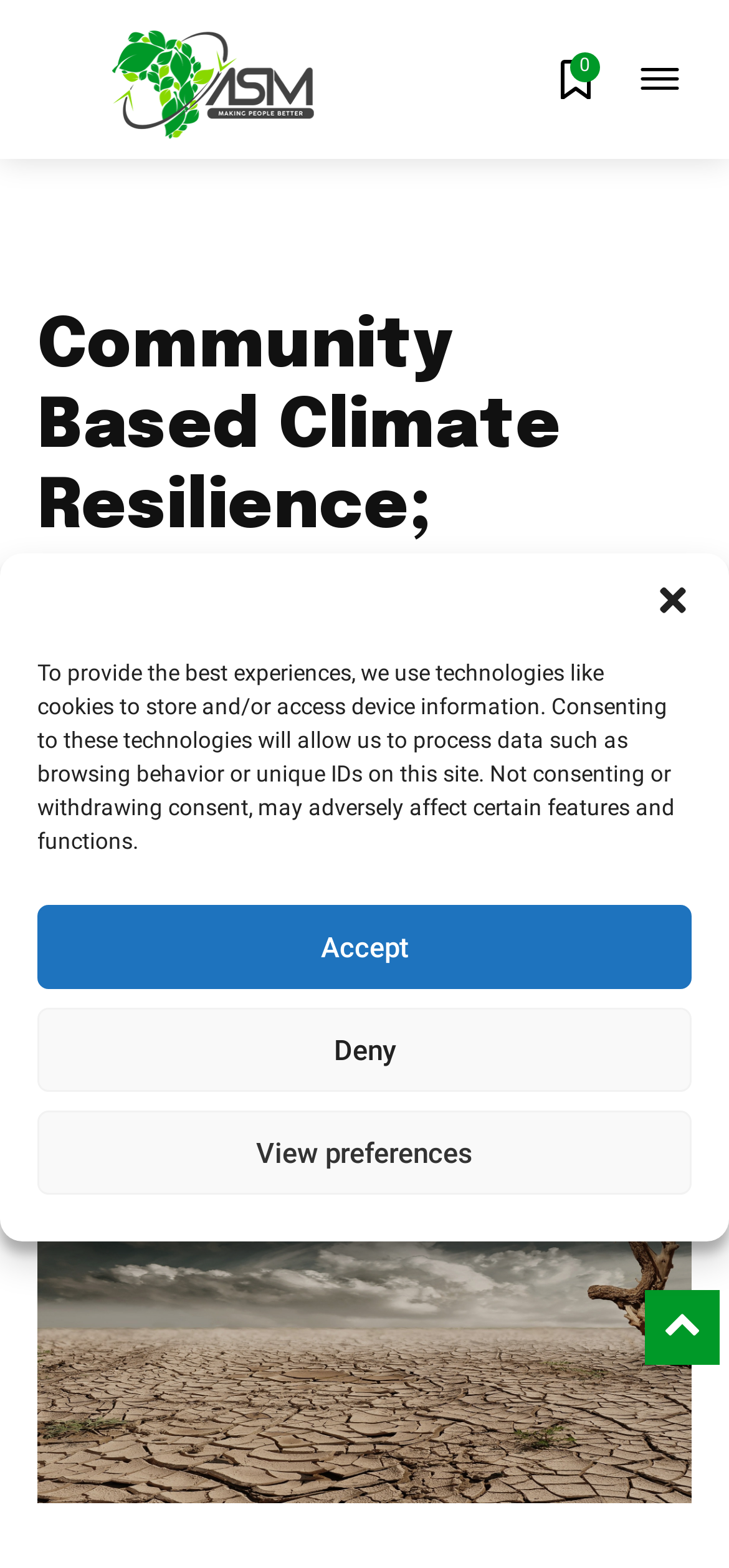What is the name of the website?
Answer the question in as much detail as possible.

I found the name of the website by looking at the root element, which contains the text 'Community Based Climate Resilience; Grassroot Initiatives Making a Difference - Africa Sustainability Matters'. The latter part of this text indicates the name of the website.